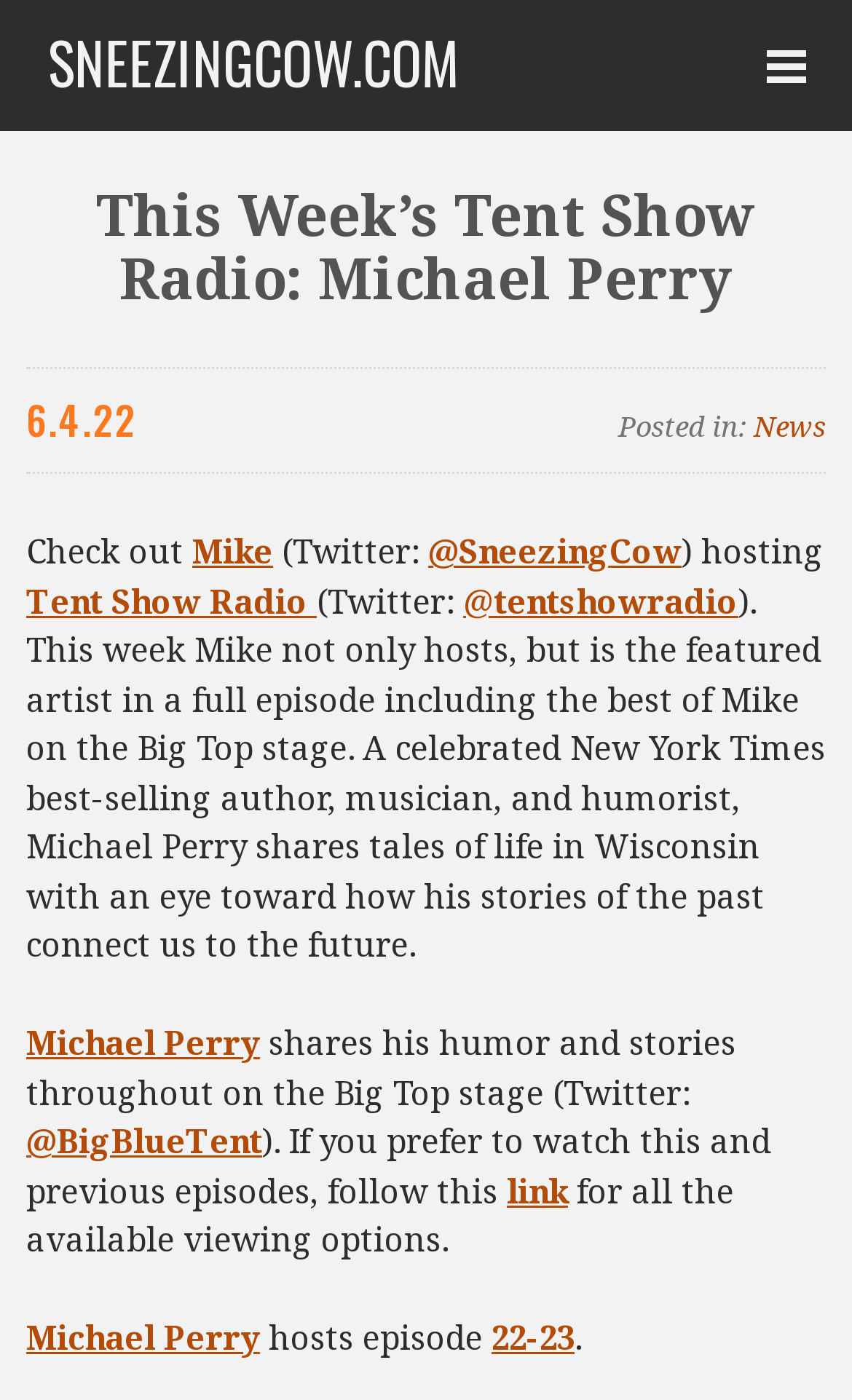Please provide the bounding box coordinates in the format (top-left x, top-left y, bottom-right x, bottom-right y). Remember, all values are floating point numbers between 0 and 1. What is the bounding box coordinate of the region described as: Menu Toggle Navigation

[0.877, 0.017, 0.969, 0.073]